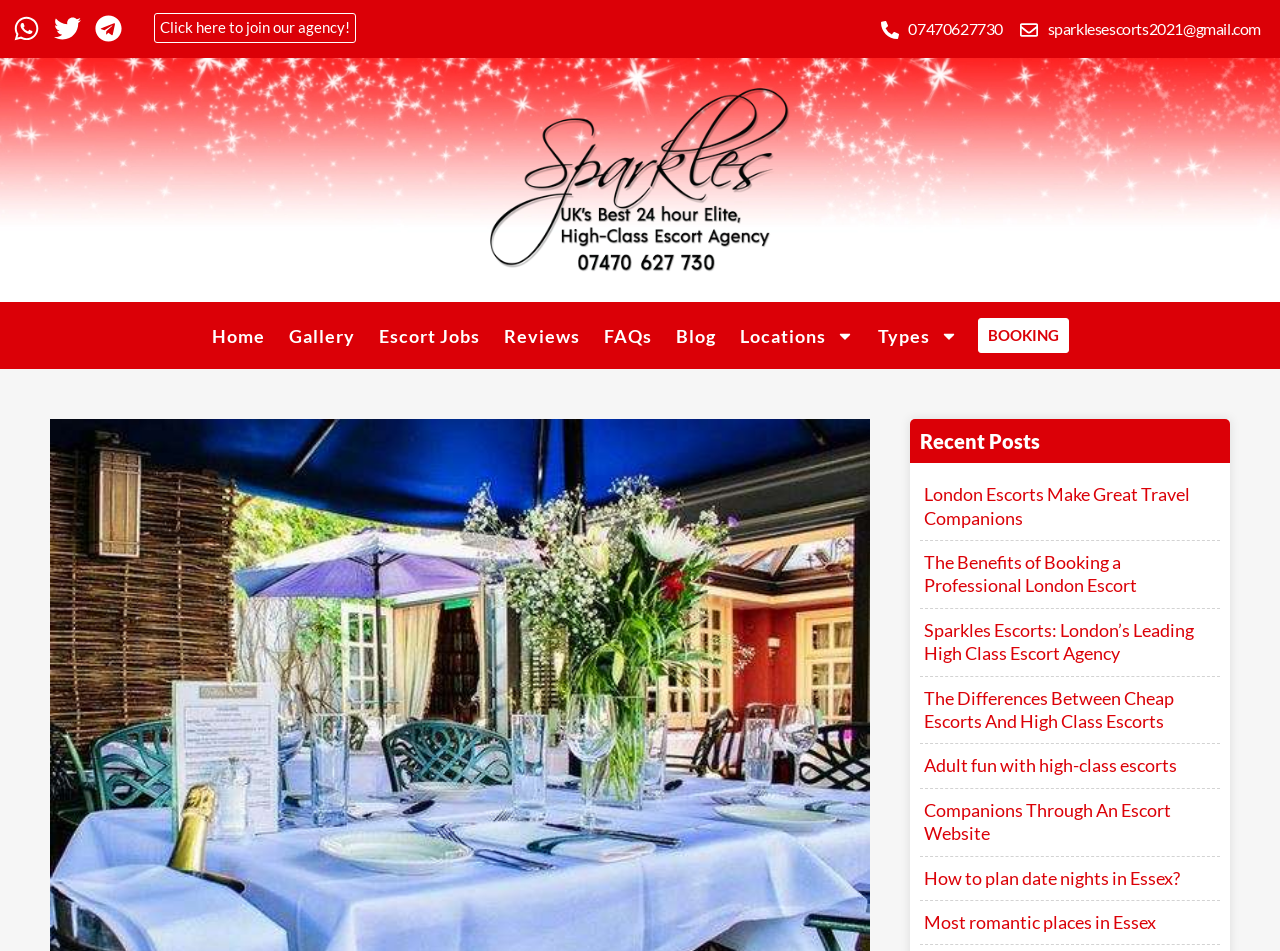Please determine the bounding box coordinates of the area that needs to be clicked to complete this task: 'View Gallery'. The coordinates must be four float numbers between 0 and 1, formatted as [left, top, right, bottom].

[0.225, 0.343, 0.277, 0.364]